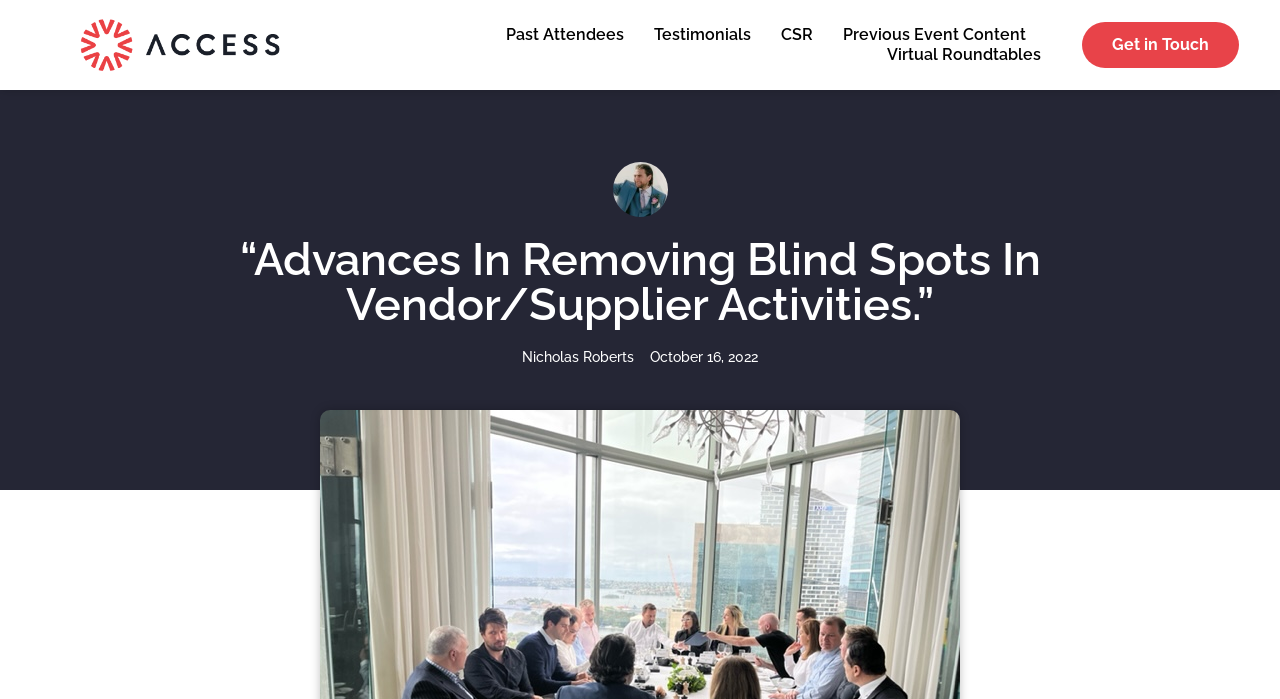Explain the features and main sections of the webpage comprehensively.

The webpage appears to be an event page for a finance leaders lunch discussion organized by ACCESS Events APAC. At the top left corner, there is a logo of ACCESS Events APAC, which is an image linked to the organization's website. 

Below the logo, there is a heading that reads "Advances In Removing Blind Spots in Vendor/Supplier Activities." This heading spans almost the entire width of the page. 

On the top right side, there are several links arranged horizontally, including "Past Attendees", "Testimonials", "CSR", "Previous Event Content", and "Virtual Roundtables". These links are positioned close to each other, with "Past Attendees" being the leftmost and "Virtual Roundtables" being the rightmost. 

Further to the right, there is another link, "Get in Touch", which is positioned slightly below the other links. 

In the middle of the page, there is a section that appears to be related to the event details. It includes the name "Nicholas Roberts" and a date, "October 16, 2022", which suggests that Nicholas Roberts may have been a speaker or host at the event.